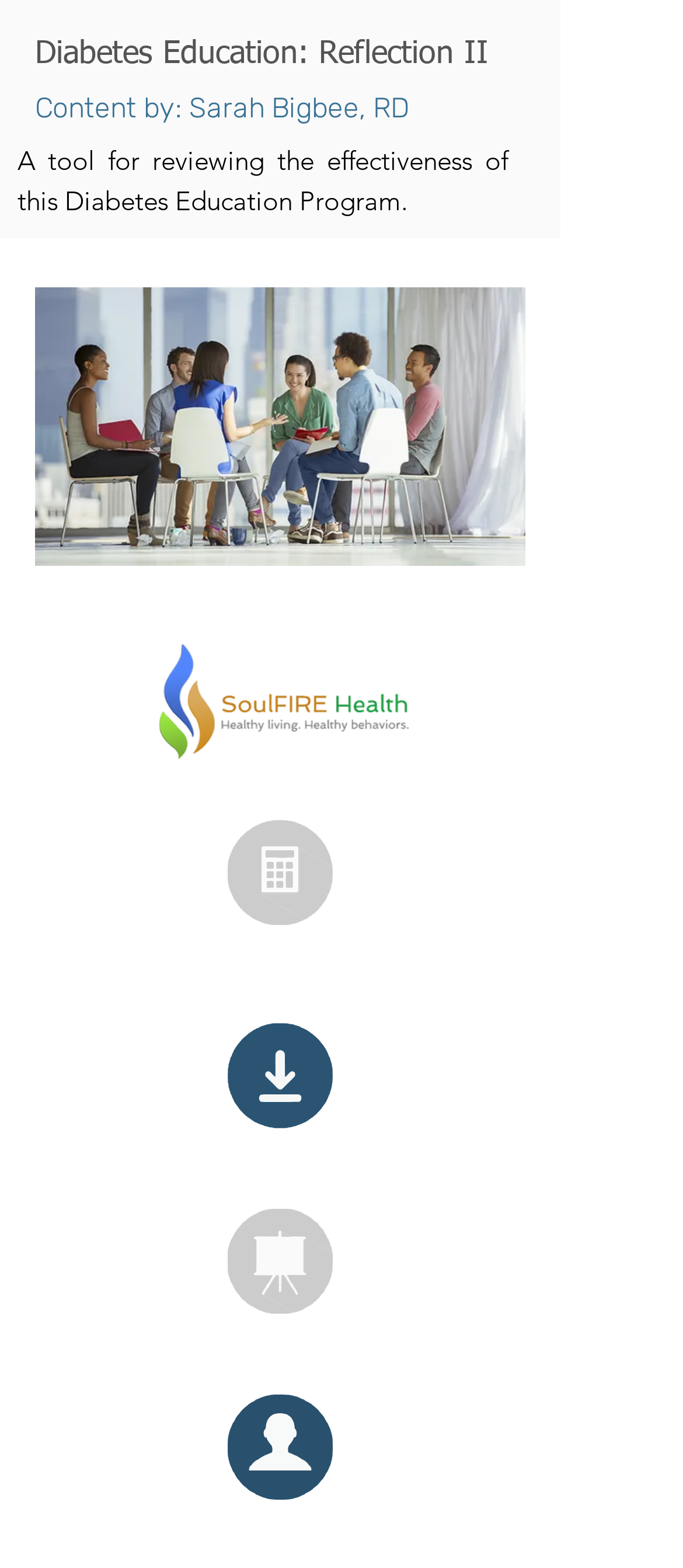What can be downloaded from this webpage?
Refer to the image and provide a one-word or short phrase answer.

Unknown